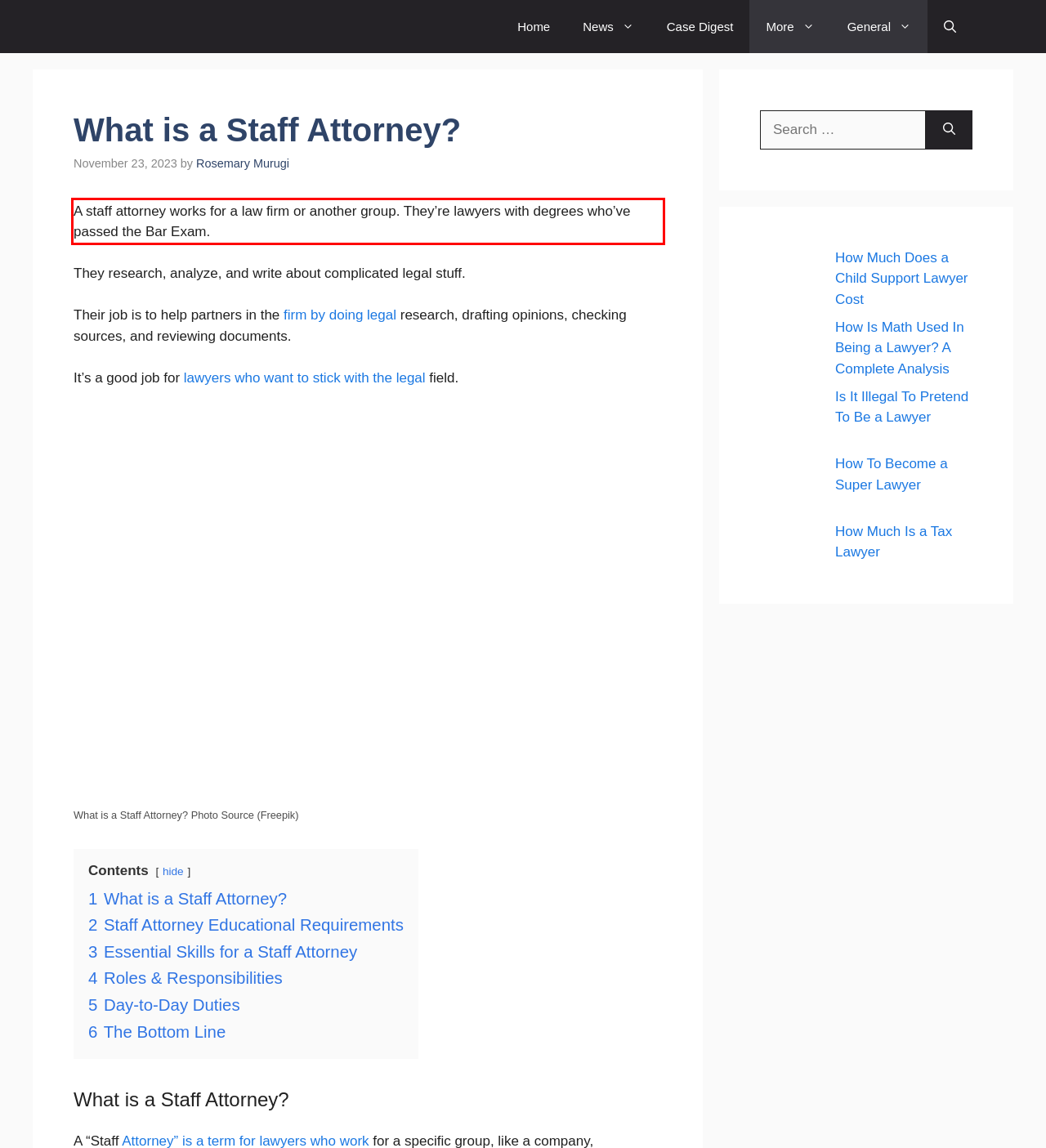Using the provided screenshot of a webpage, recognize and generate the text found within the red rectangle bounding box.

A staff attorney works for a law firm or another group. They’re lawyers with degrees who’ve passed the Bar Exam.